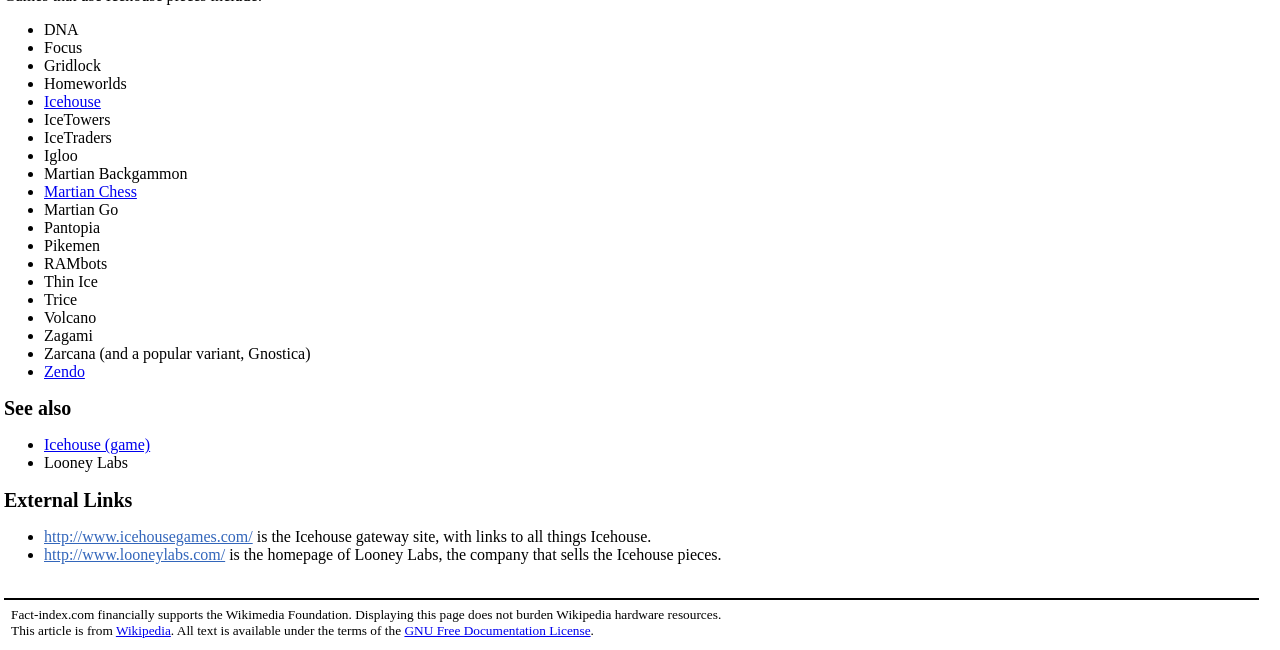Given the description: "← Previous Post", determine the bounding box coordinates of the UI element. The coordinates should be formatted as four float numbers between 0 and 1, [left, top, right, bottom].

None